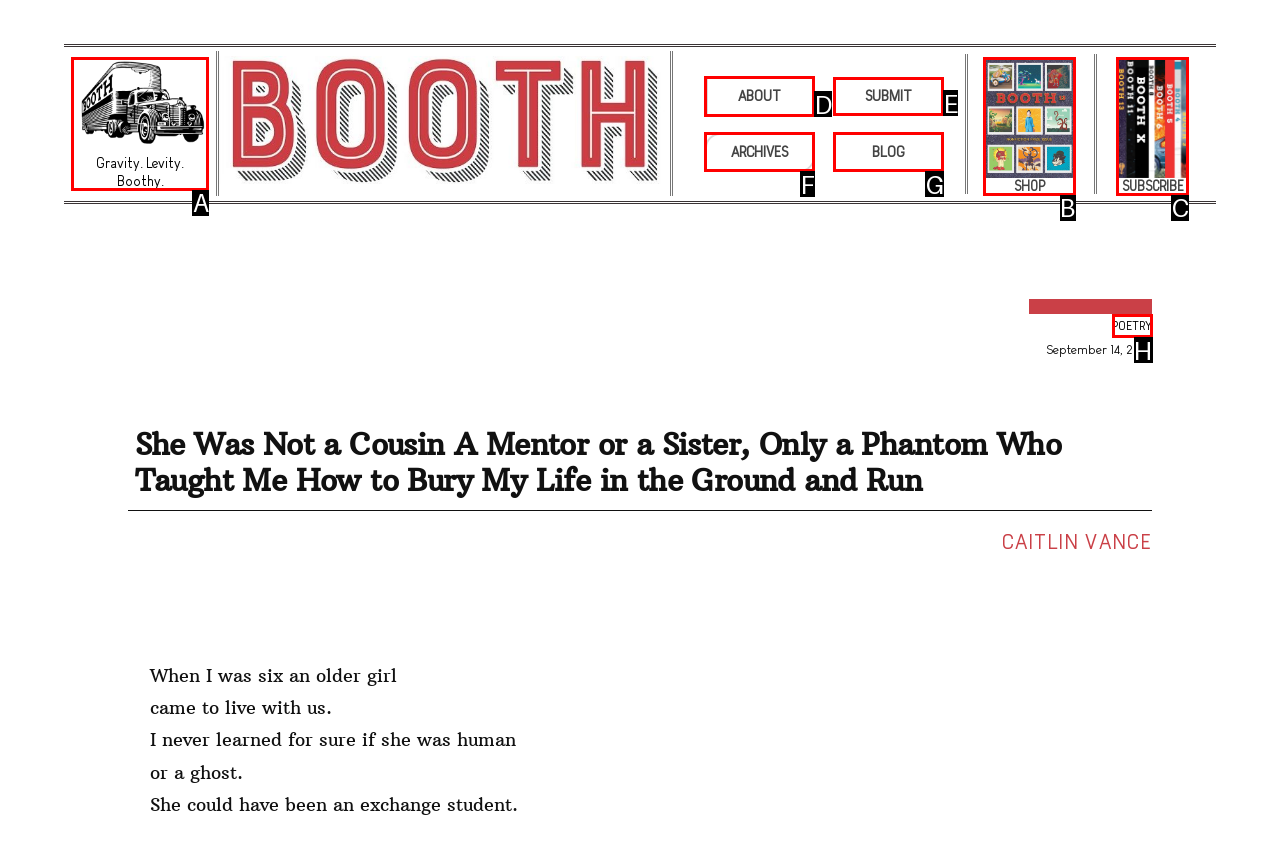Choose the option that best matches the description: Gravity. Levity. Boothy.
Indicate the letter of the matching option directly.

A